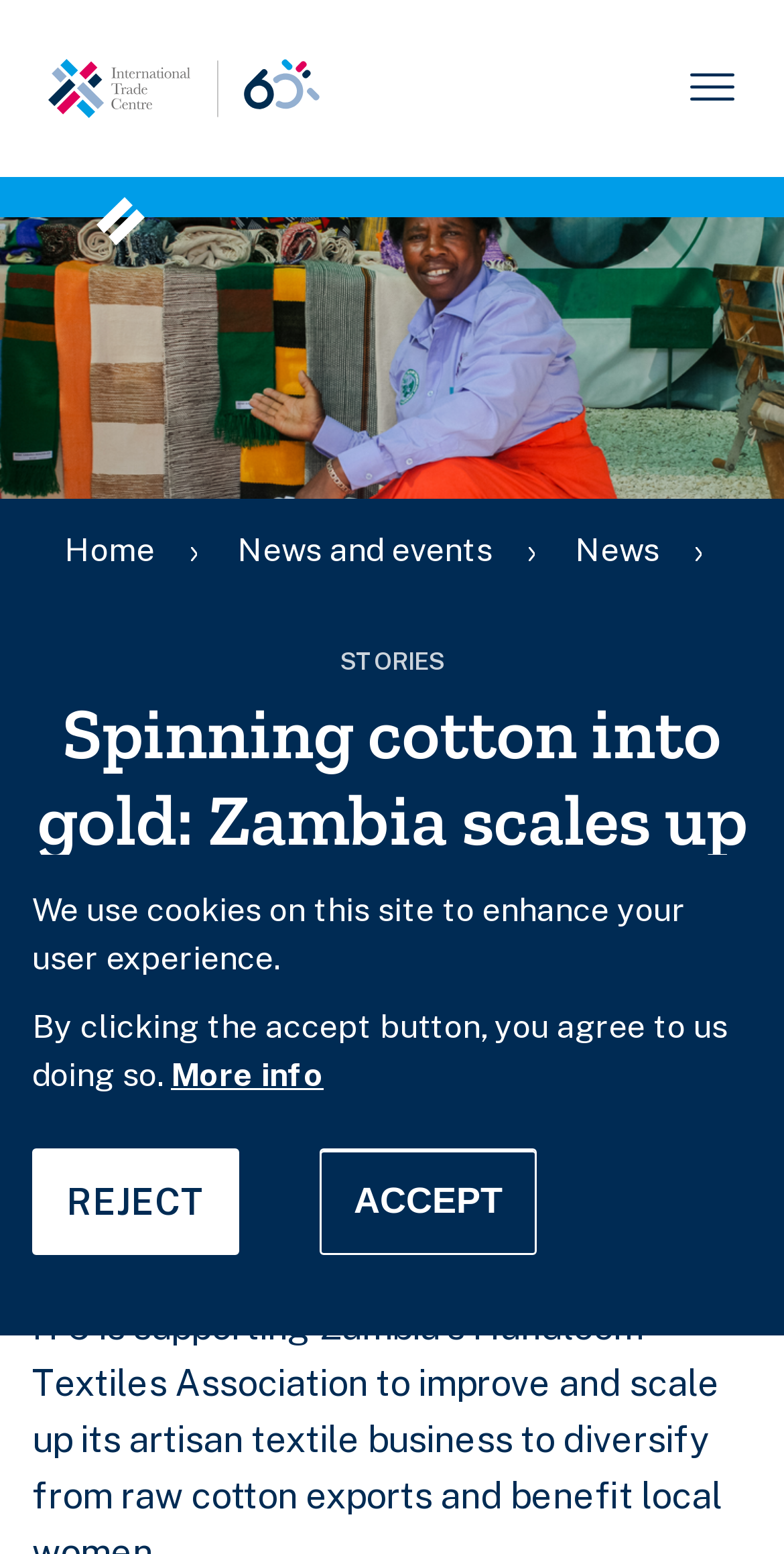Determine the bounding box coordinates for the area you should click to complete the following instruction: "Read 'News' article".

[0.733, 0.342, 0.841, 0.366]